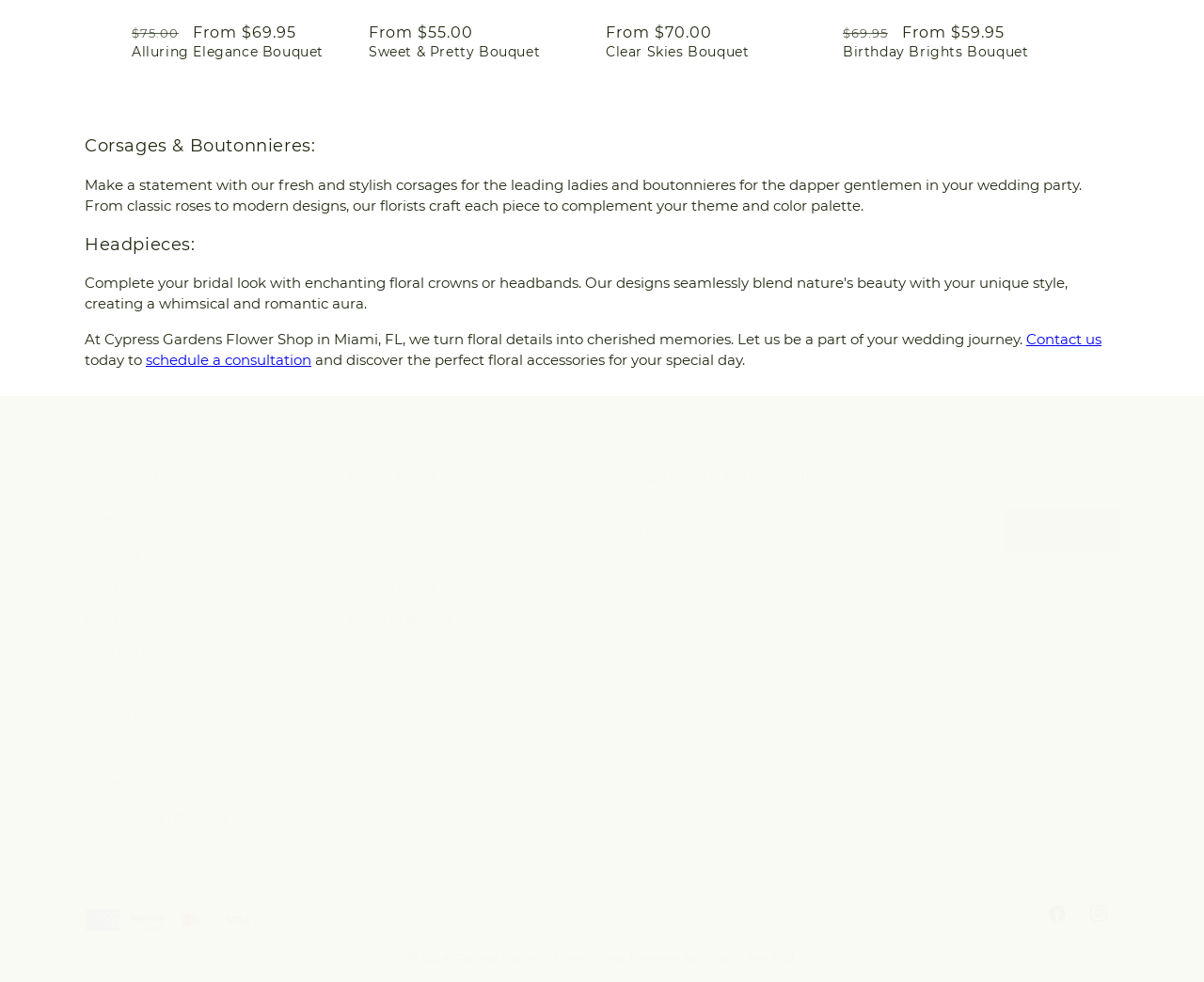Specify the bounding box coordinates of the area to click in order to follow the given instruction: "Search."

[0.288, 0.518, 0.325, 0.547]